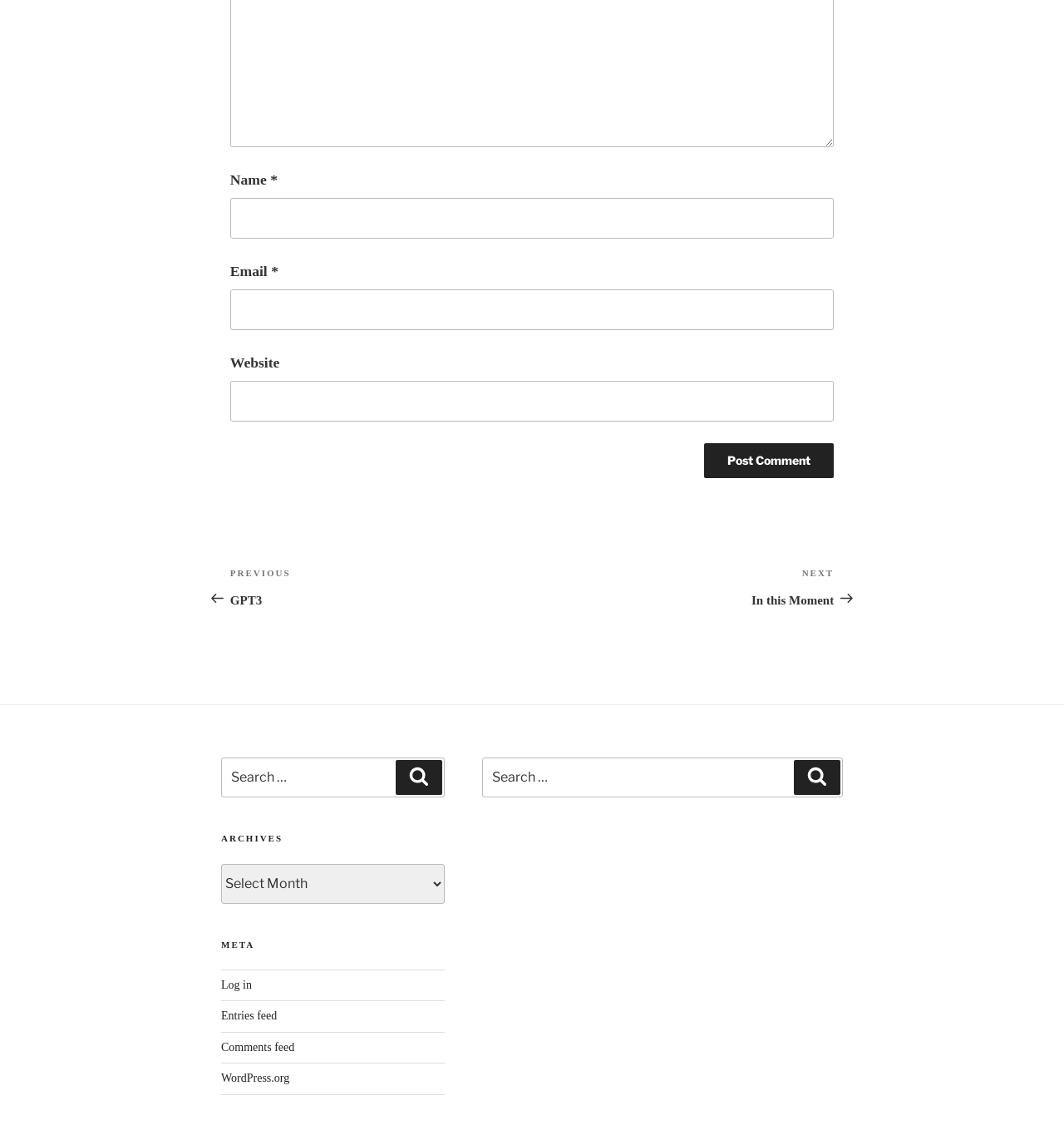Determine the bounding box coordinates for the clickable element to execute this instruction: "Go to the previous post". Provide the coordinates as four float numbers between 0 and 1, i.e., [left, top, right, bottom].

[0.216, 0.496, 0.5, 0.533]